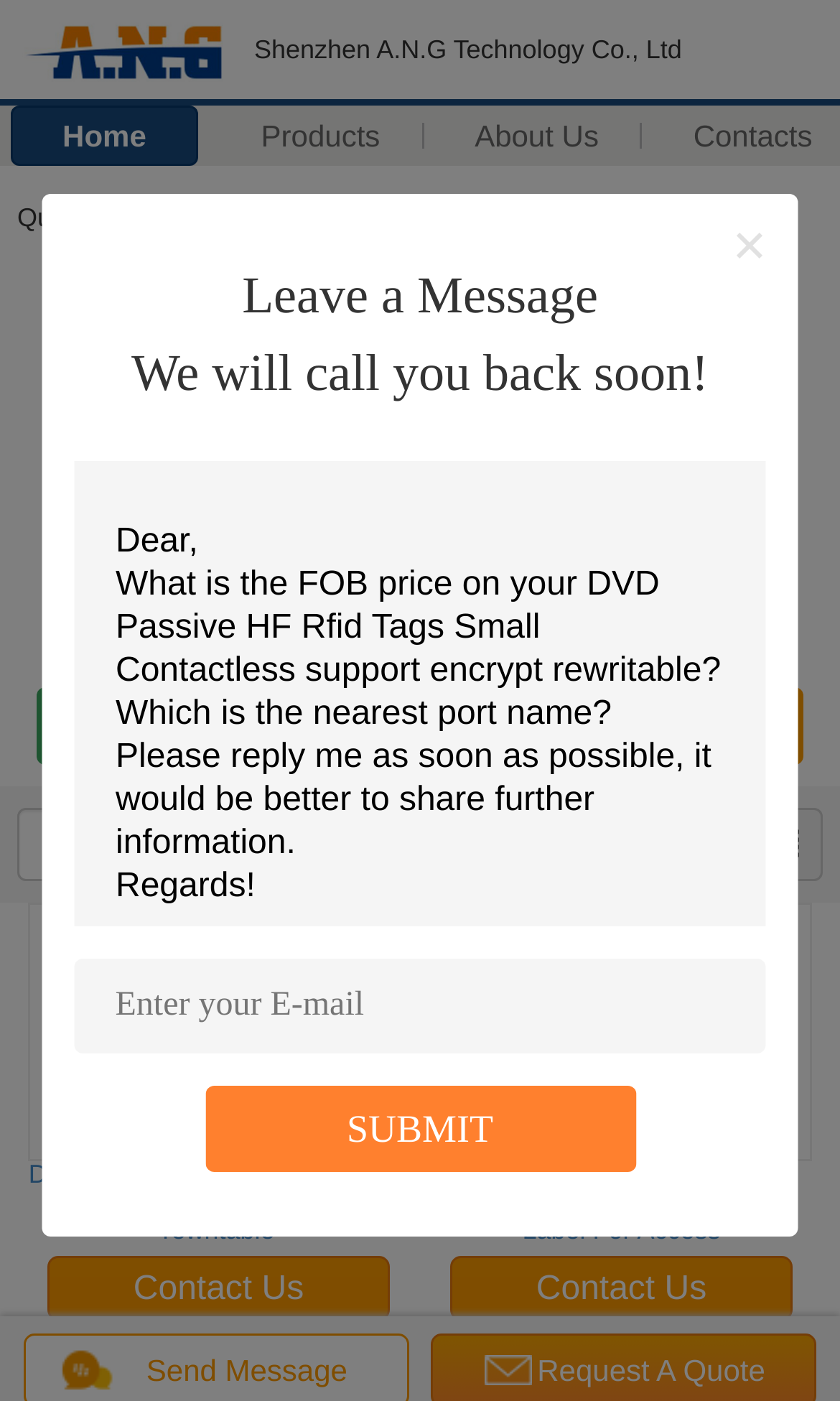Illustrate the webpage's structure and main components comprehensively.

This webpage is about a Chinese company, Shenzhen A.N.G Technology Co., Ltd, that supplies UHF RFID tags and cards. At the top, there is a logo of the company with a link to the homepage. Below the logo, there are three main navigation links: "Home", "Products", and "About Us". 

On the left side, there is a section with a heading "UHF RFID TAG" and a subheading "supplier". Below this section, there is a link to a product called "Proximity Contactless Rfid Smart Card With Signature Panel" with an accompanying image. 

In the middle of the page, there is a form to leave a message, with a text area and a "SUBMIT" button. Above the form, there is a sample message with a question about the price of a DVD Passive HF RFID tag. 

On the right side, there is a search bar with a button. Below the search bar, there are several links to products, including "DVD Passive HF Rfid Tags Small Contactless support encrypt rewritable" and "EPC Uhf Gen 2 Rfid Alien H3 Vehicle Parking Windshield Label For Access", each with an accompanying image. 

At the bottom of the page, there are three links: "Get Best Price", "Contact Us", and another "Contact Us" link. There is also a navigation link with an arrow icon.